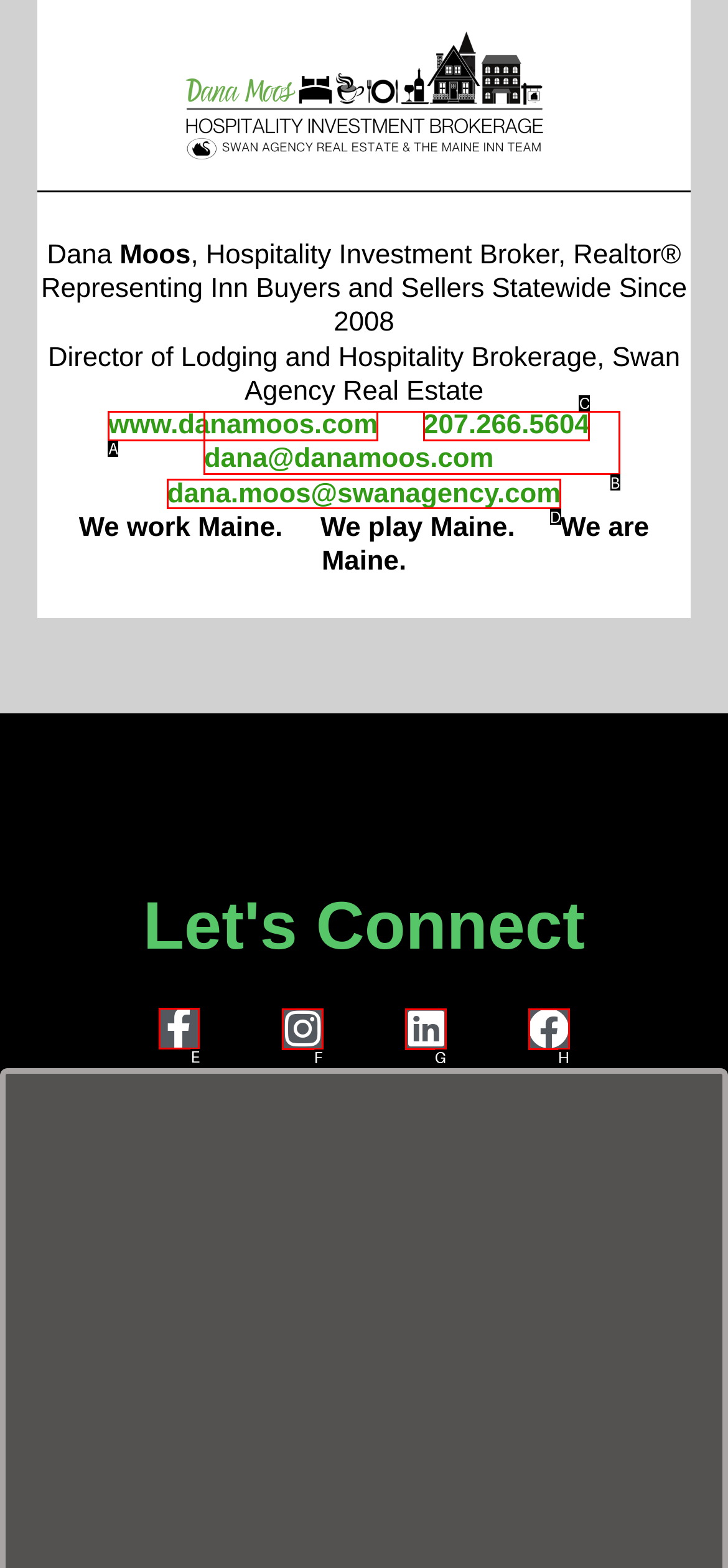Choose the HTML element that should be clicked to achieve this task: Connect with Dana Moos on Facebook
Respond with the letter of the correct choice.

E